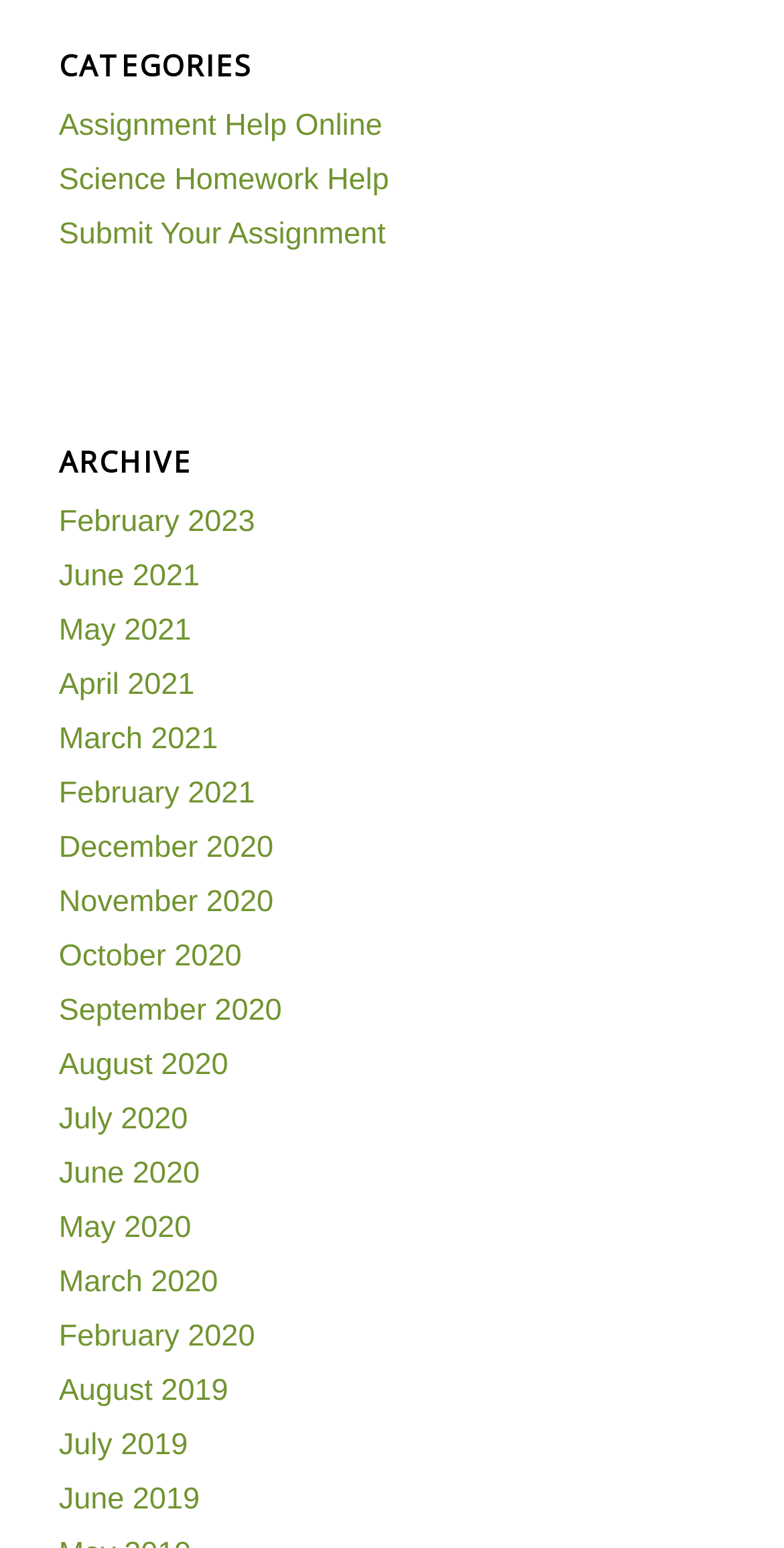Please indicate the bounding box coordinates for the clickable area to complete the following task: "View Assignment Help Online". The coordinates should be specified as four float numbers between 0 and 1, i.e., [left, top, right, bottom].

[0.075, 0.07, 0.488, 0.092]